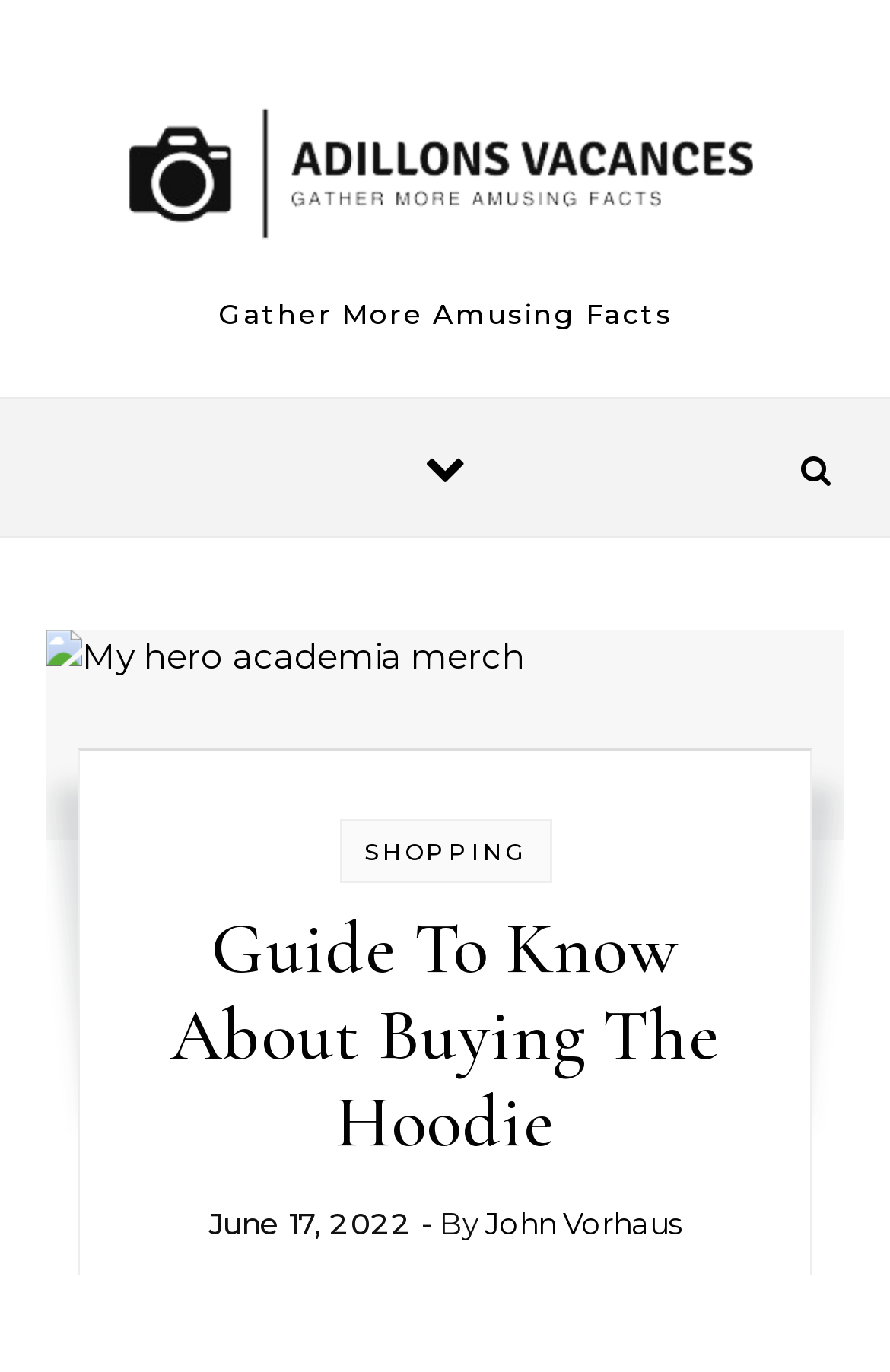Predict the bounding box of the UI element based on the description: "John Vorhaus". The coordinates should be four float numbers between 0 and 1, formatted as [left, top, right, bottom].

[0.545, 0.879, 0.765, 0.905]